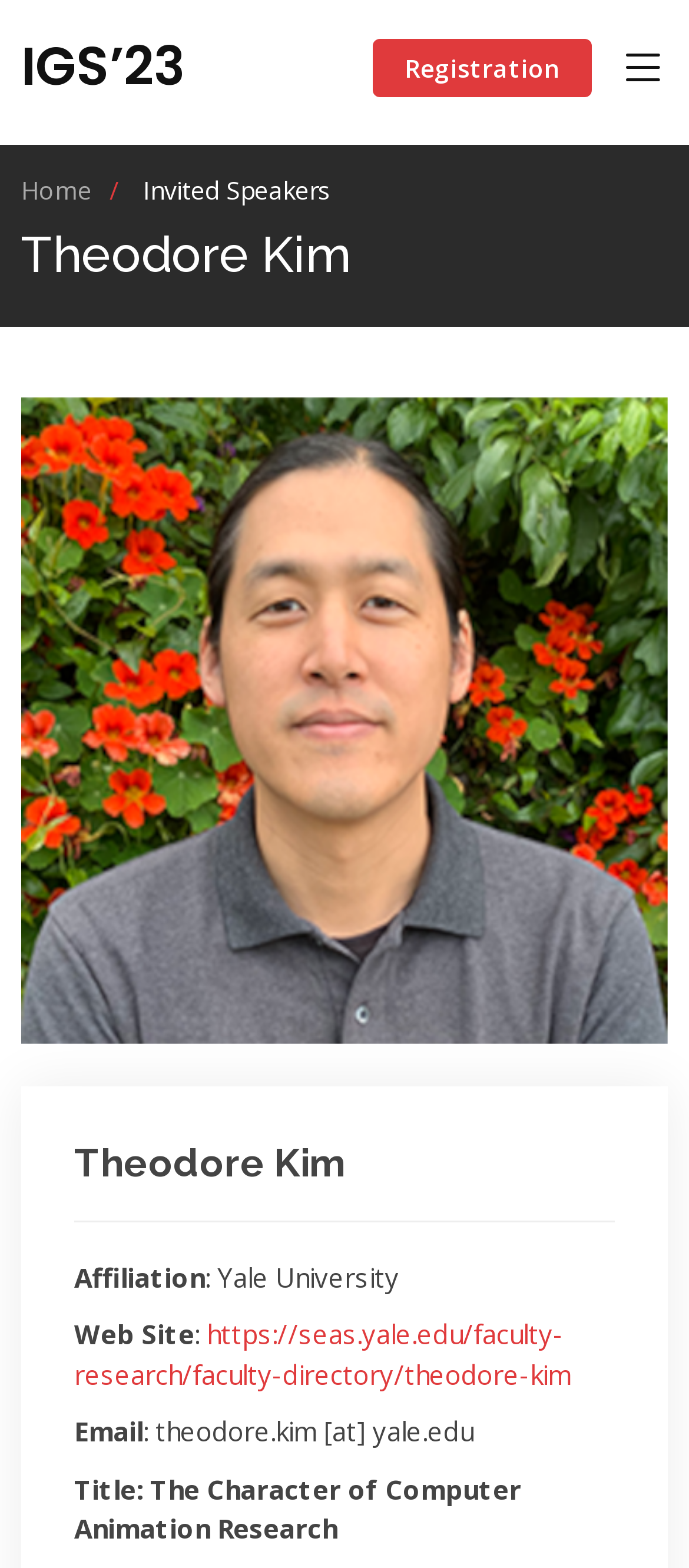Respond with a single word or phrase to the following question:
How many links are available on the top of the webpage?

2